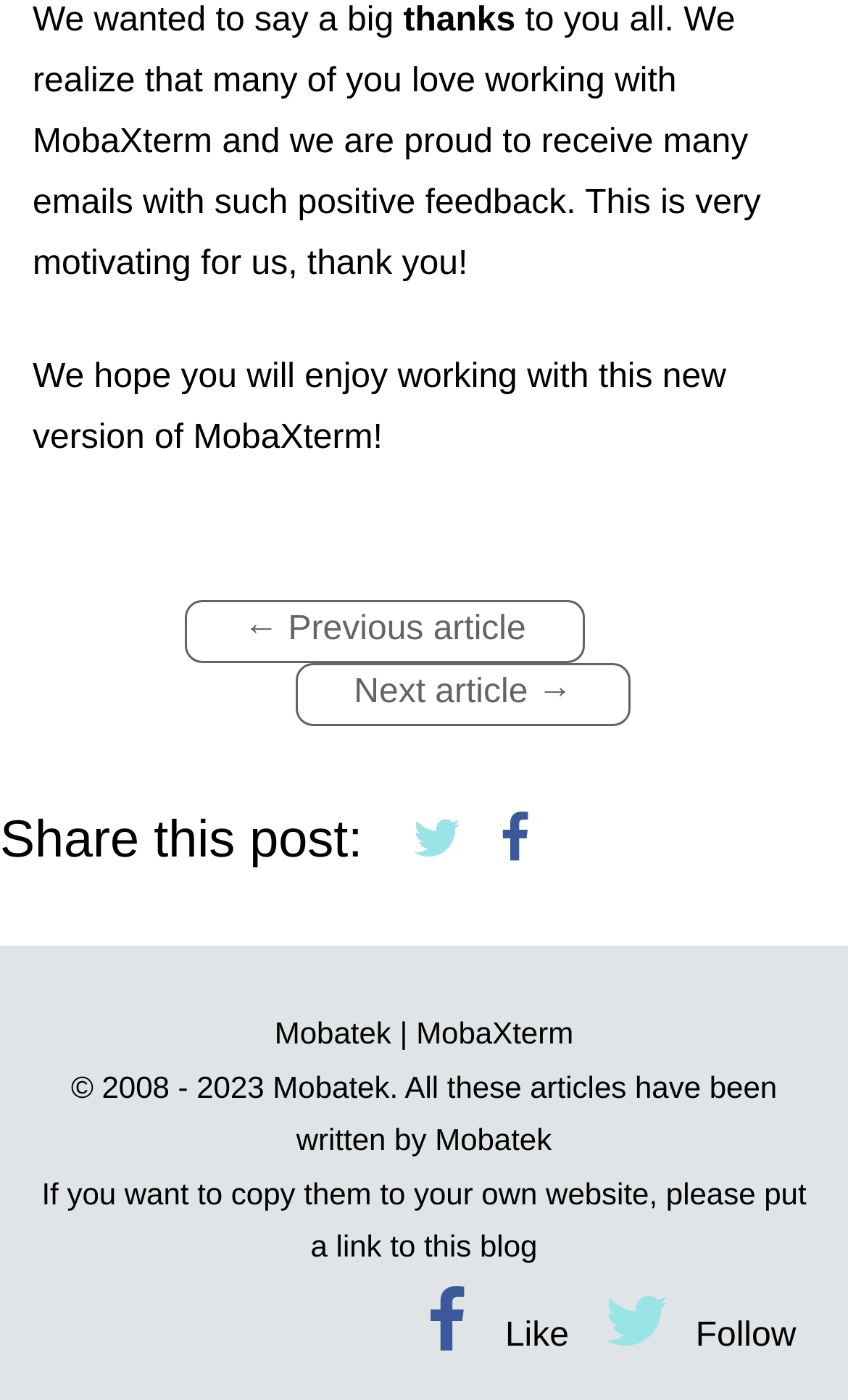Please find and report the bounding box coordinates of the element to click in order to perform the following action: "Like us on Facebook". The coordinates should be expressed as four float numbers between 0 and 1, in the format [left, top, right, bottom].

[0.481, 0.916, 0.596, 0.972]